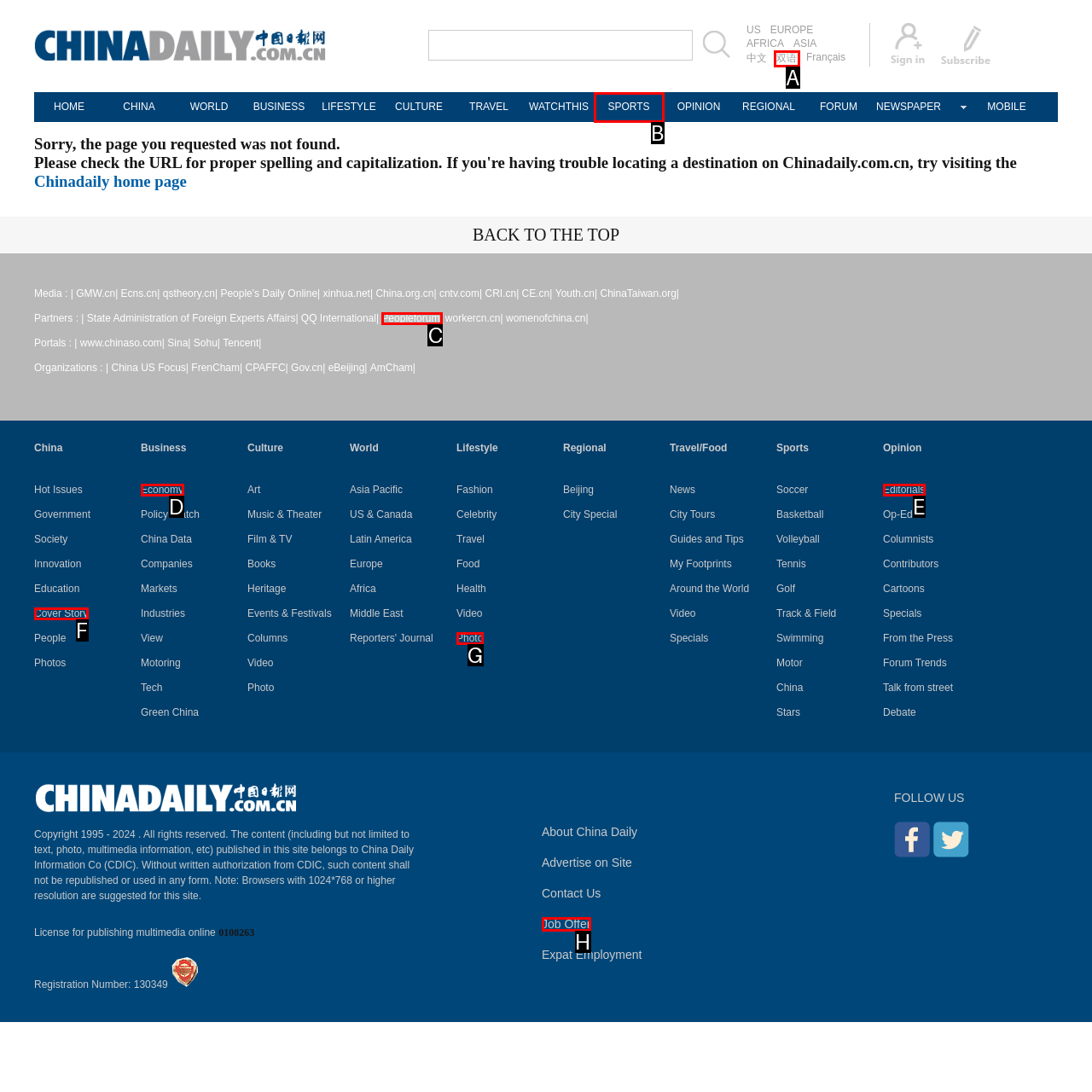Based on the description: 简体中文
Select the letter of the corresponding UI element from the choices provided.

None